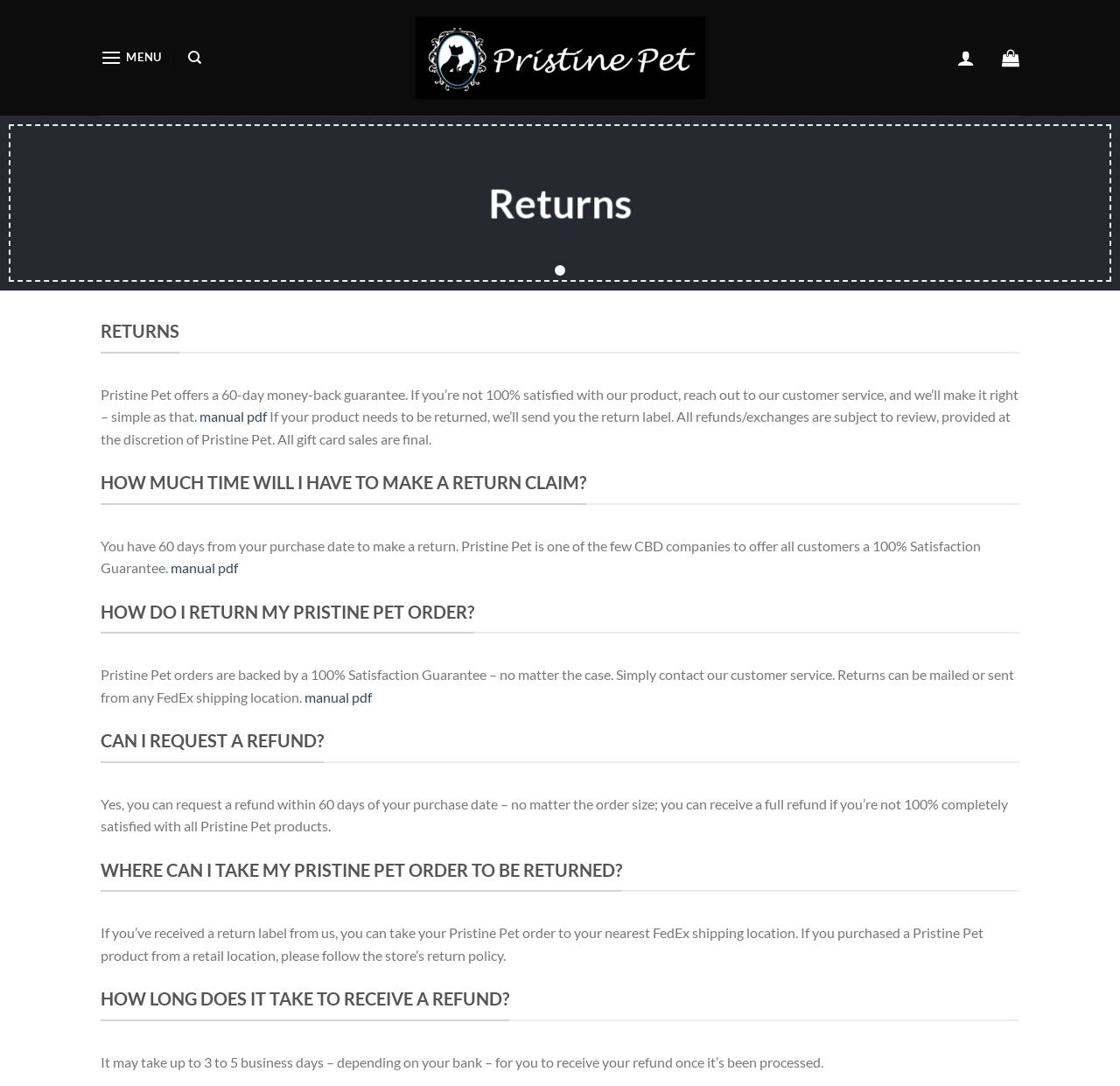Determine the bounding box coordinates of the target area to click to execute the following instruction: "Click the 'Menu' link."

[0.09, 0.033, 0.144, 0.073]